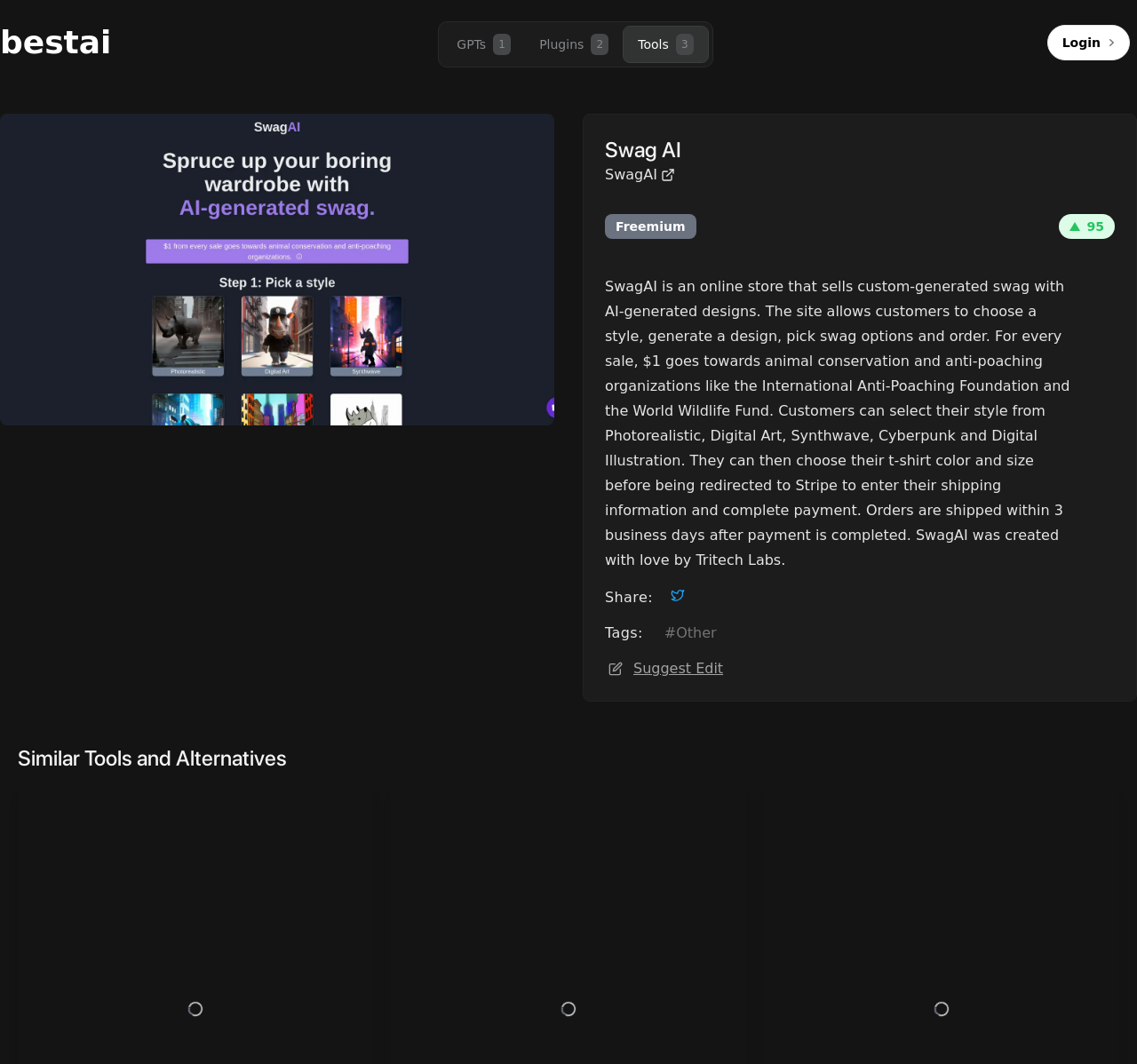Can you find the bounding box coordinates for the UI element given this description: "Suggest Edit"? Provide the coordinates as four float numbers between 0 and 1: [left, top, right, bottom].

[0.532, 0.619, 0.636, 0.639]